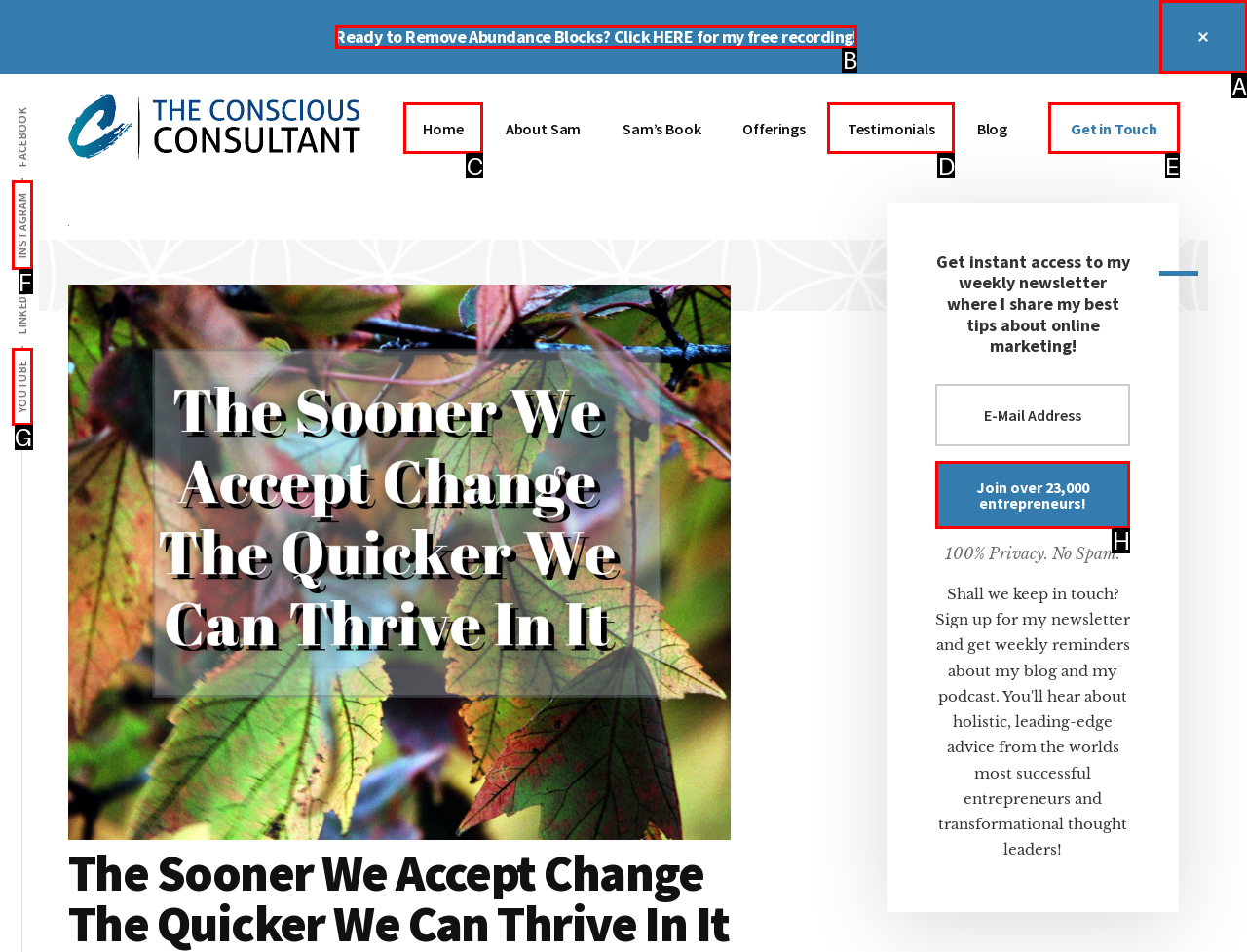Choose the HTML element that should be clicked to achieve this task: Join the newsletter
Respond with the letter of the correct choice.

H